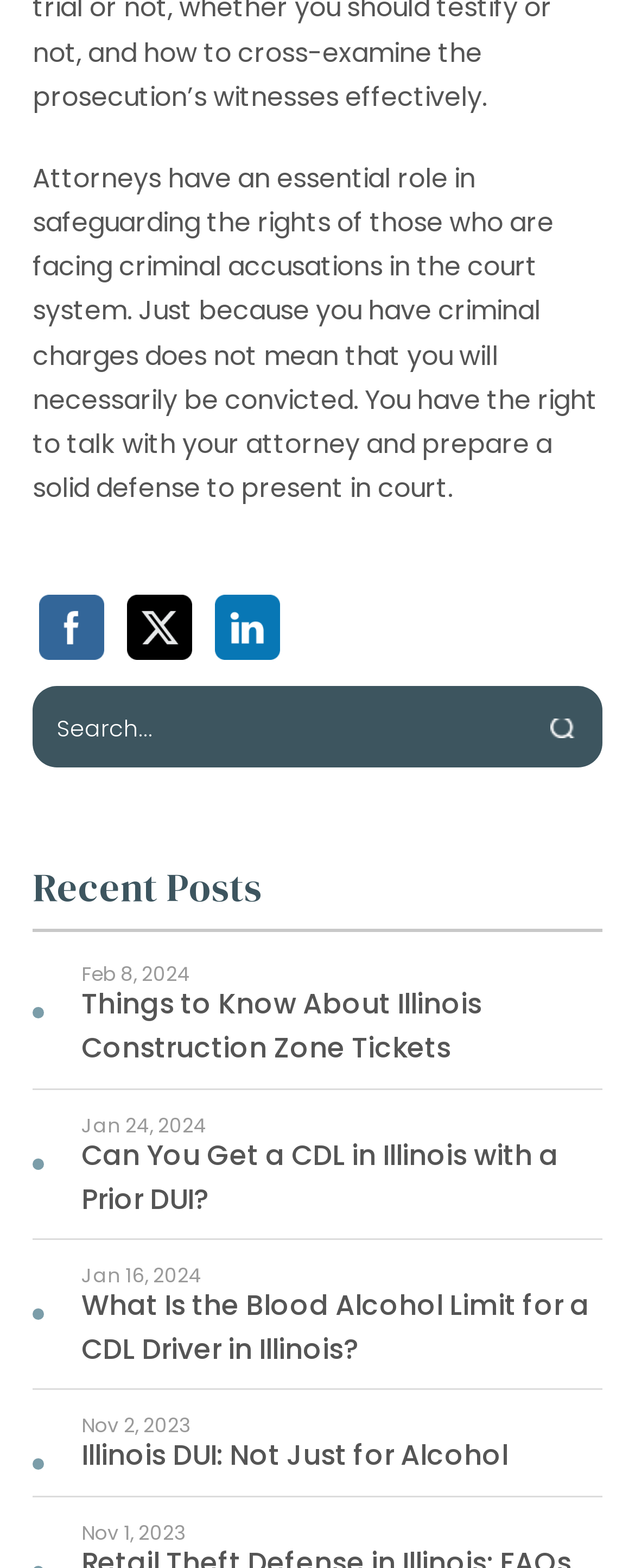Locate the bounding box coordinates of the item that should be clicked to fulfill the instruction: "Read 'Things to Know About Illinois Construction Zone Tickets'".

[0.128, 0.628, 0.759, 0.681]